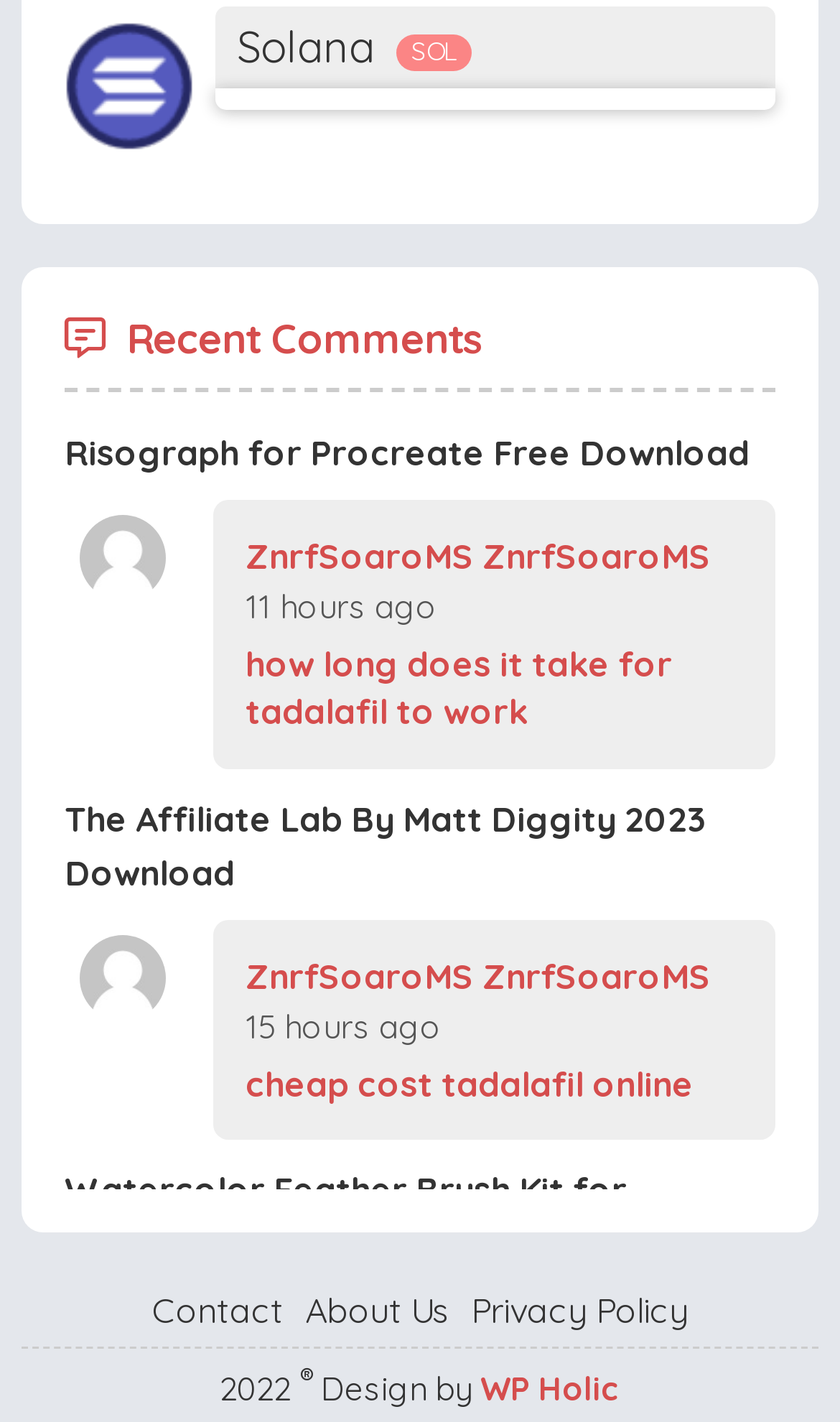Find the bounding box coordinates of the clickable area that will achieve the following instruction: "Check the 'Solana' information".

[0.282, 0.014, 0.459, 0.052]